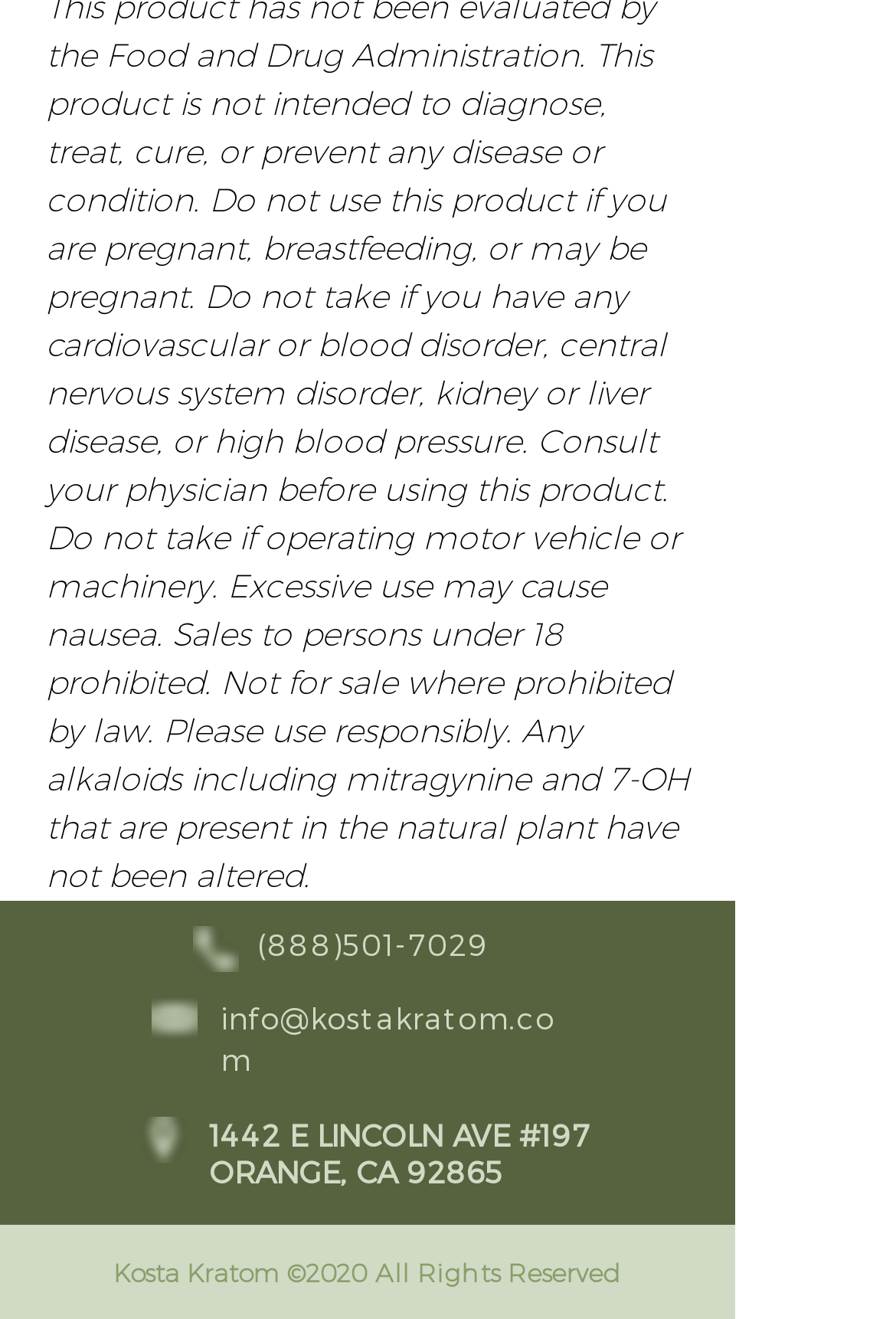What is the address?
Refer to the image and respond with a one-word or short-phrase answer.

1442 E LINCOLN AVE #197, ORANGE, CA 92865